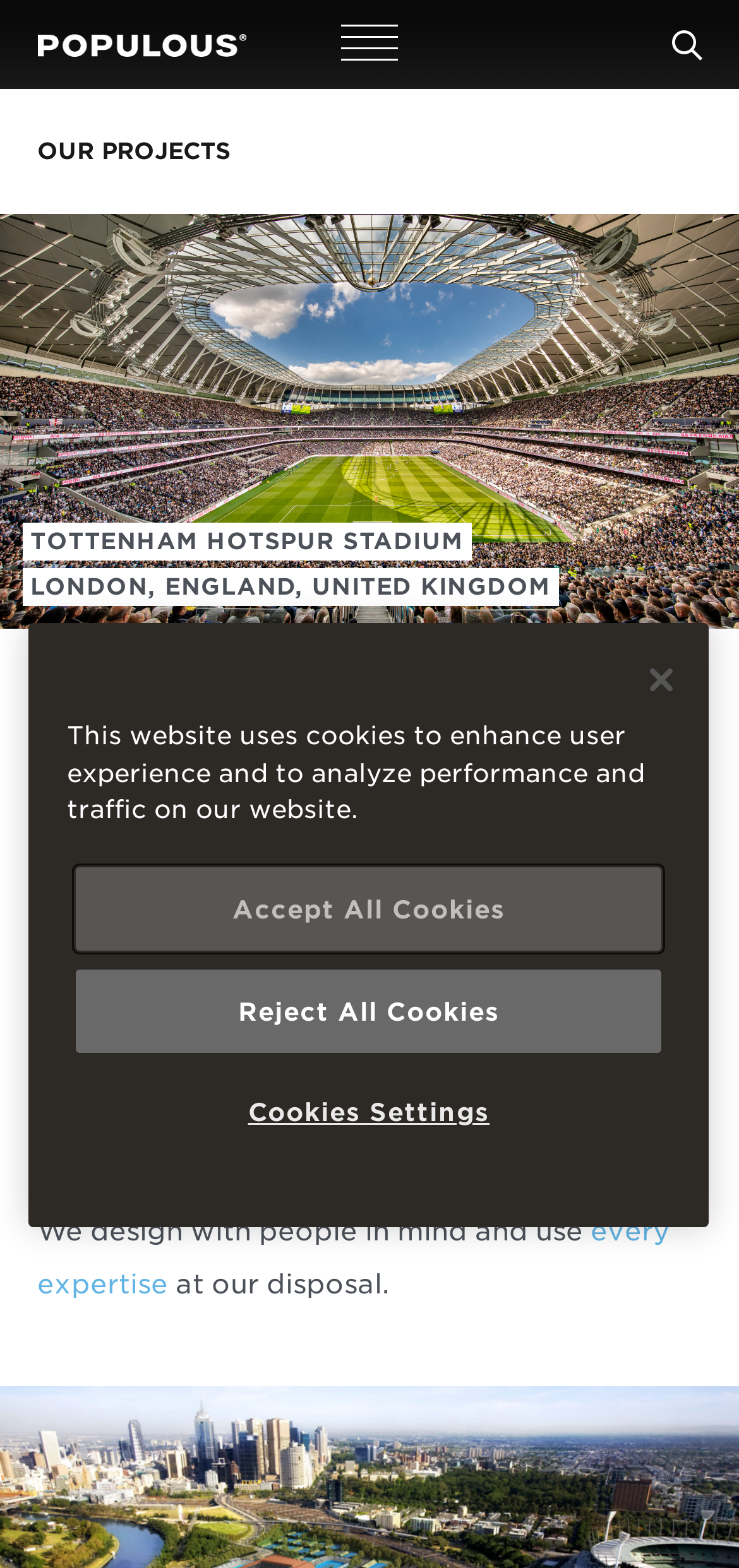What is the function of the 'Cookies Settings' button?
Provide a one-word or short-phrase answer based on the image.

To manage cookies